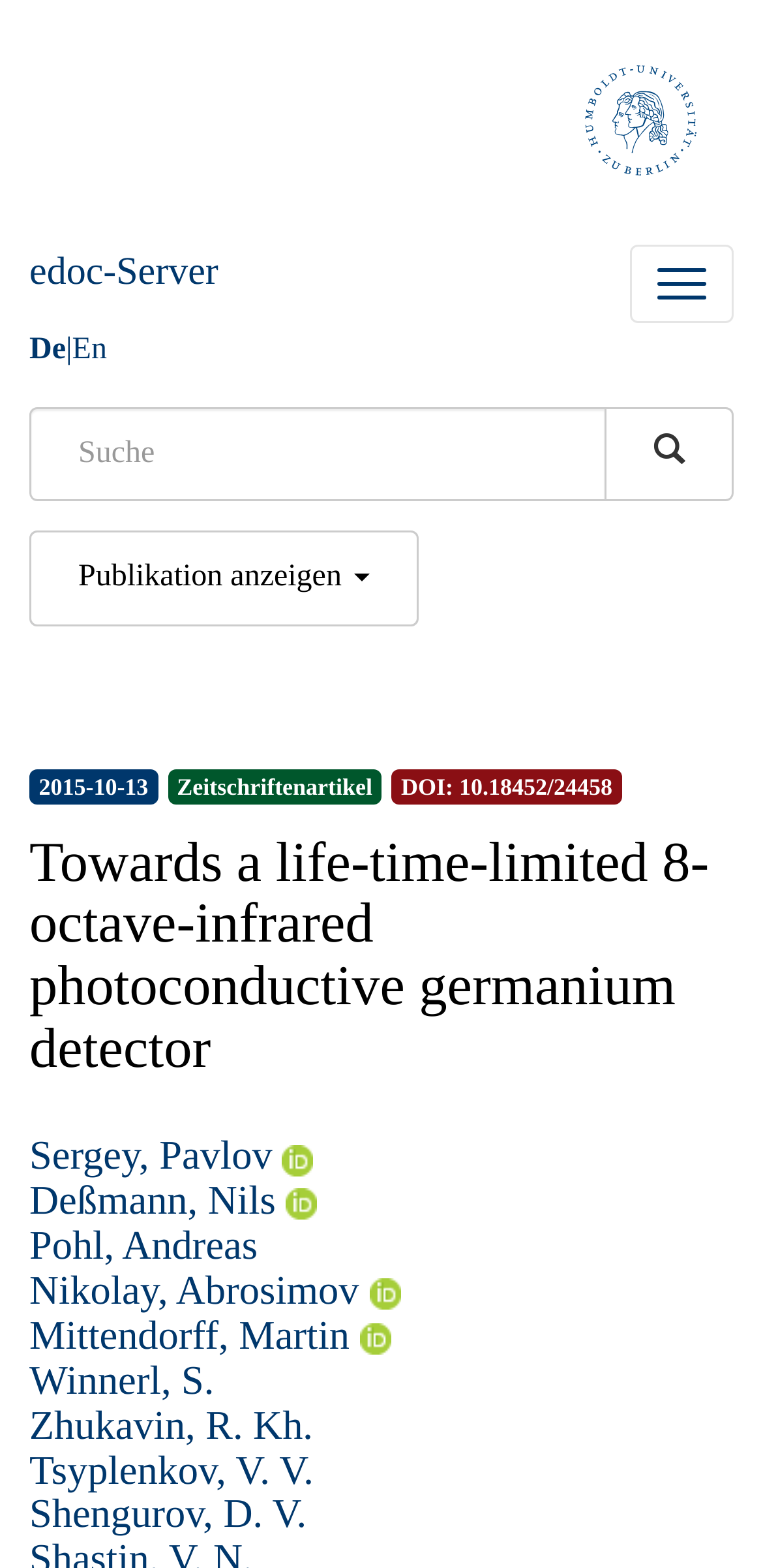Please determine the bounding box coordinates of the section I need to click to accomplish this instruction: "Search for publications".

[0.038, 0.26, 0.795, 0.32]